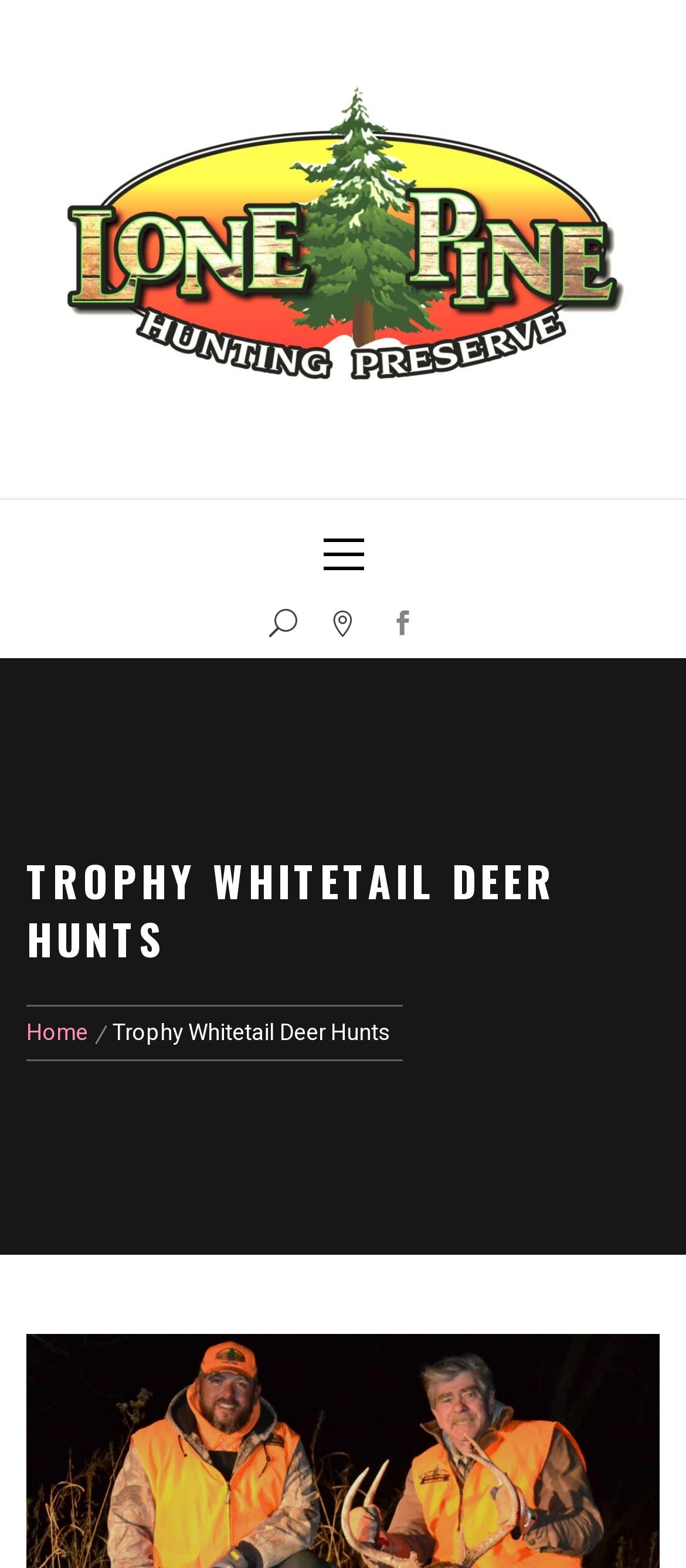What is the name of the hunting preserve?
Use the image to give a comprehensive and detailed response to the question.

I found the answer by looking at the static text element 'HUNTING PRESERVE' which is located near the top of the page, and then I looked at the nearby link element 'LONE PINE' which is likely to be the name of the hunting preserve.